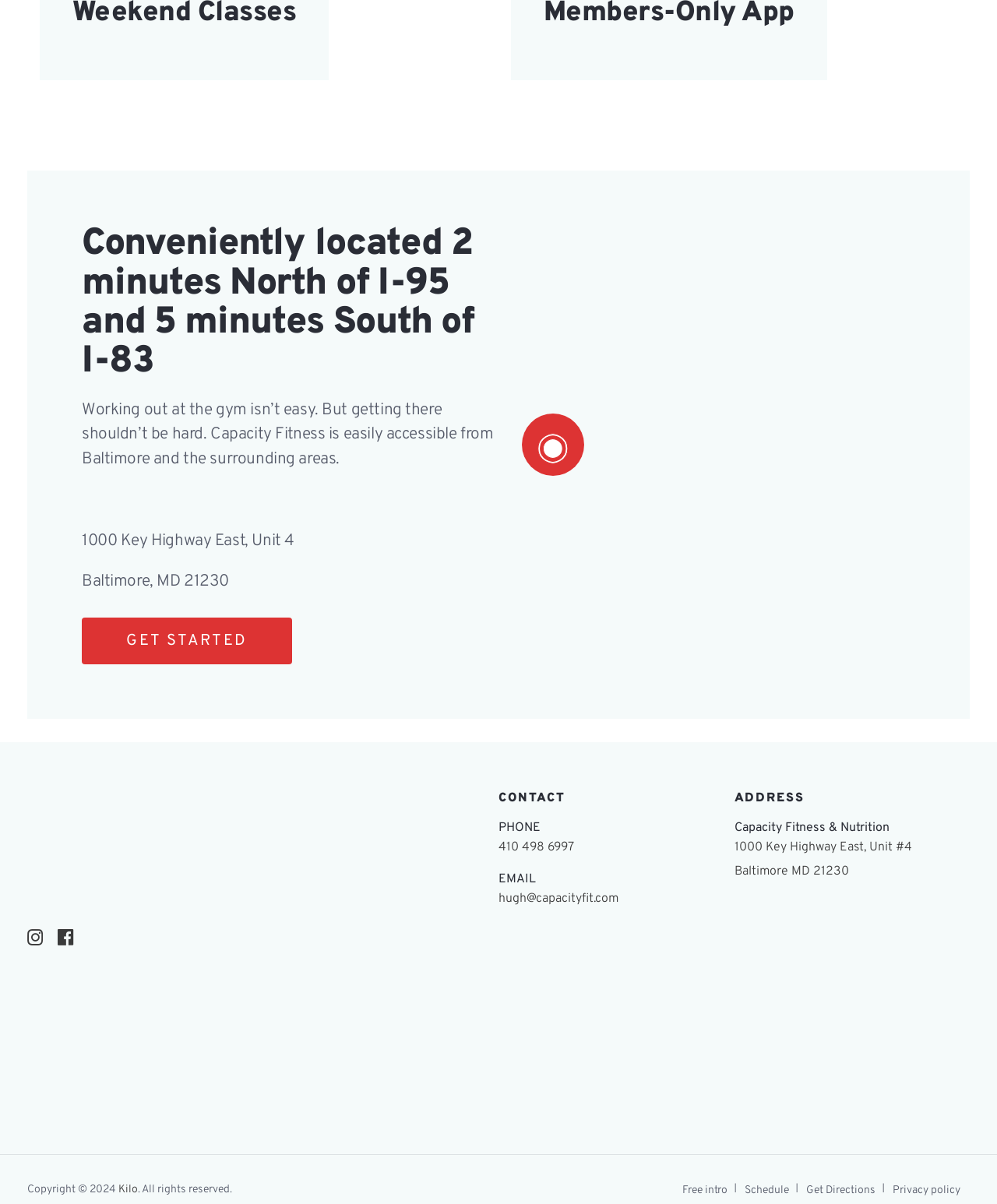Refer to the image and provide an in-depth answer to the question:
What is the location of Capacity Fitness relative to I-95 and I-83?

I found this information by looking at the main heading element at the top of the webpage. It states that Capacity Fitness is 'Conveniently located 2 minutes North of I-95 and 5 minutes South of I-83'.